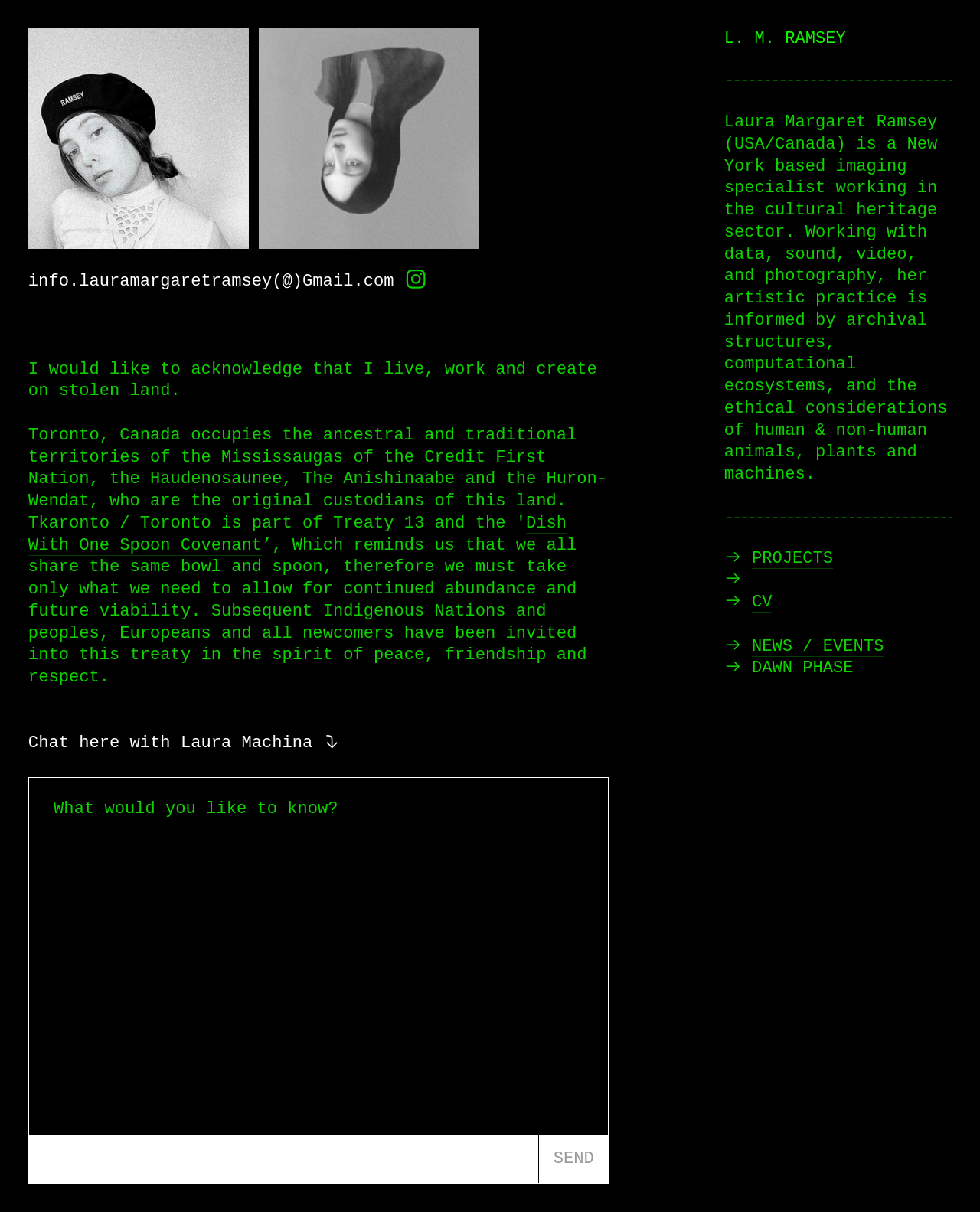Can you find the bounding box coordinates for the element to click on to achieve the instruction: "Click the SEND button"?

[0.549, 0.937, 0.62, 0.976]